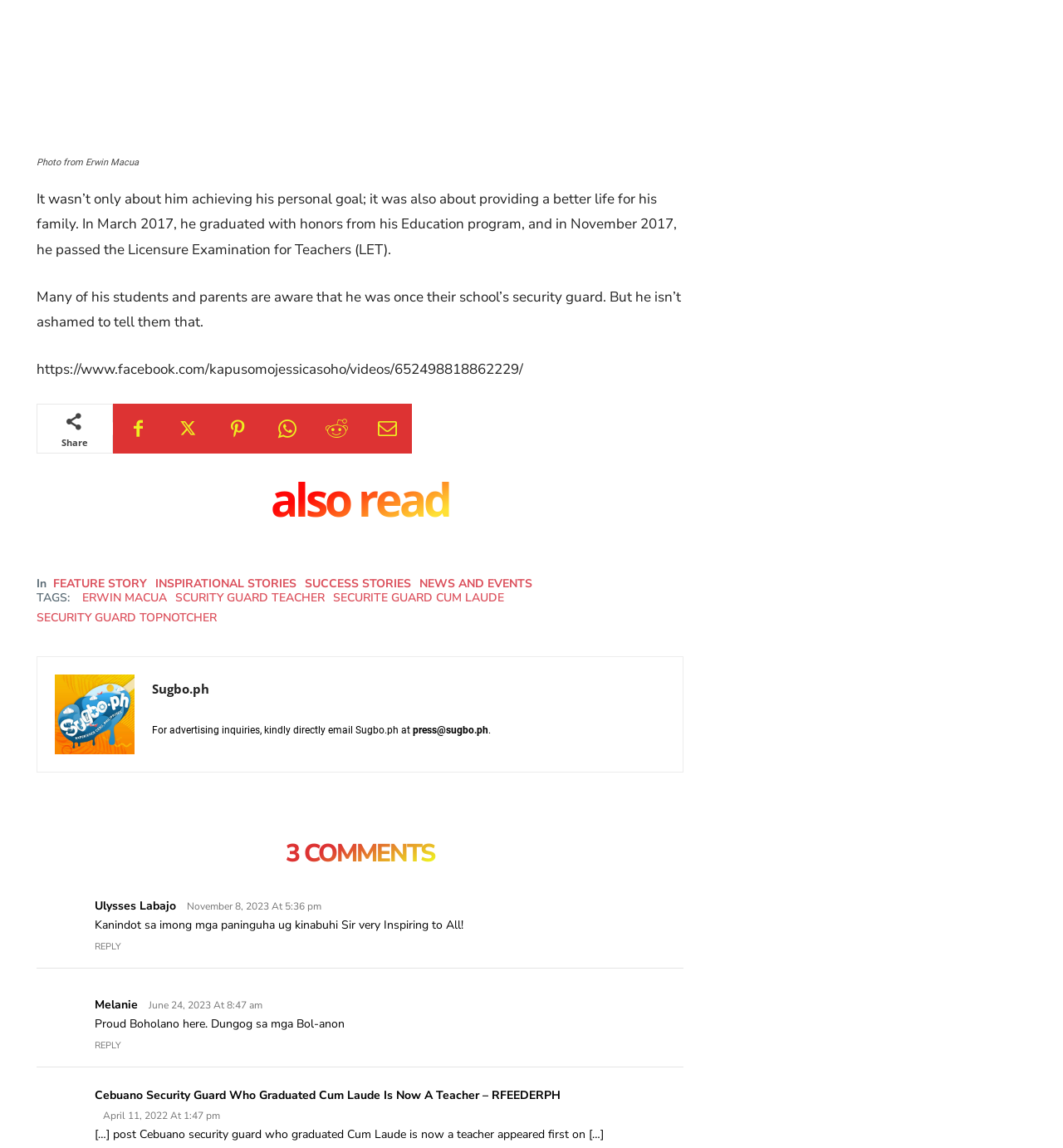What is the name of the website mentioned in the footer section?
Make sure to answer the question with a detailed and comprehensive explanation.

The footer section of the webpage contains a link with the text 'Sugbo.ph' which is likely the name of the website. This is supported by the presence of an image with the same text and a link to 'press@sugbo.ph' for advertising inquiries.